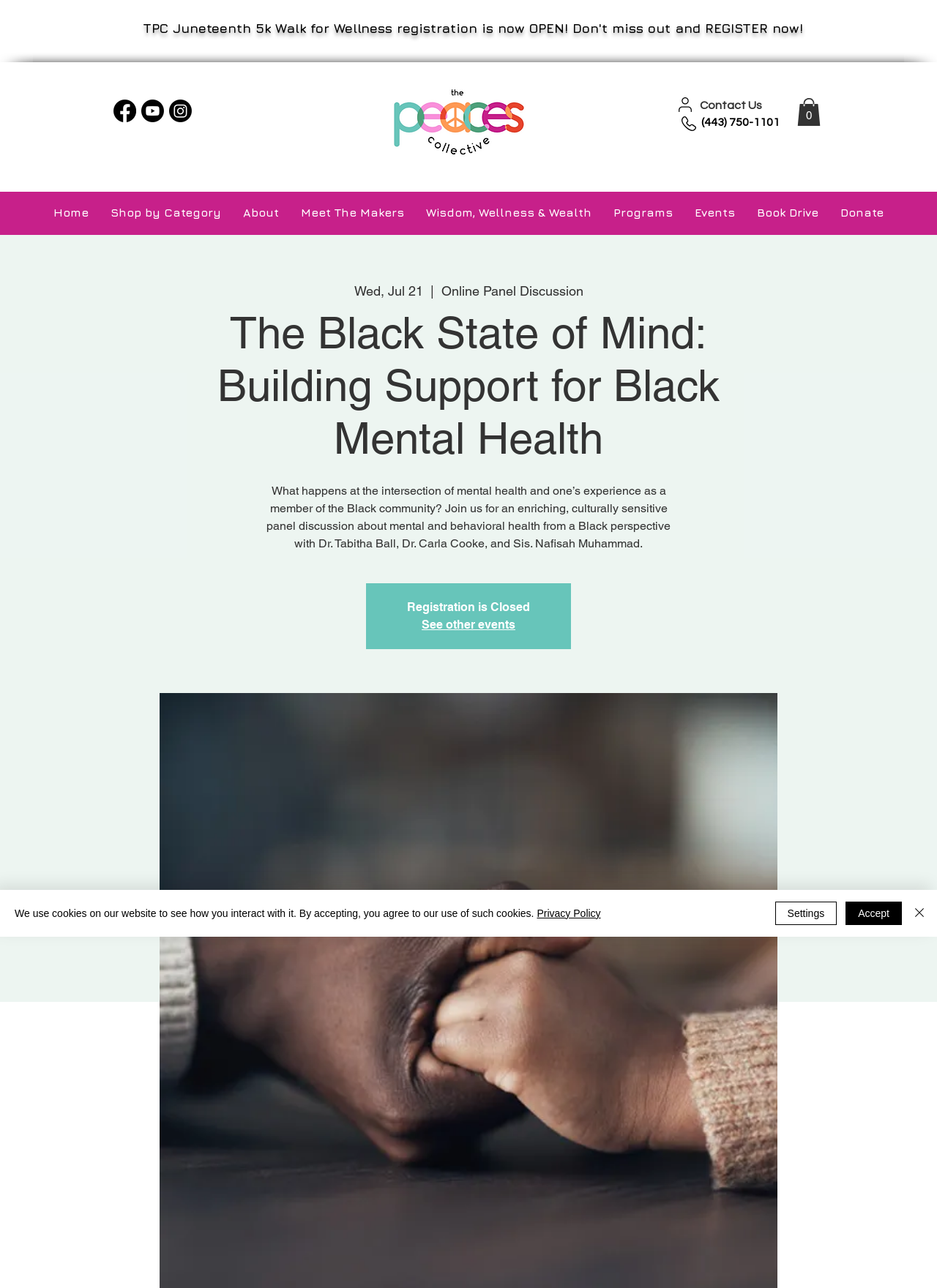How many navigation menus are there on the webpage?
Look at the image and answer the question using a single word or phrase.

2